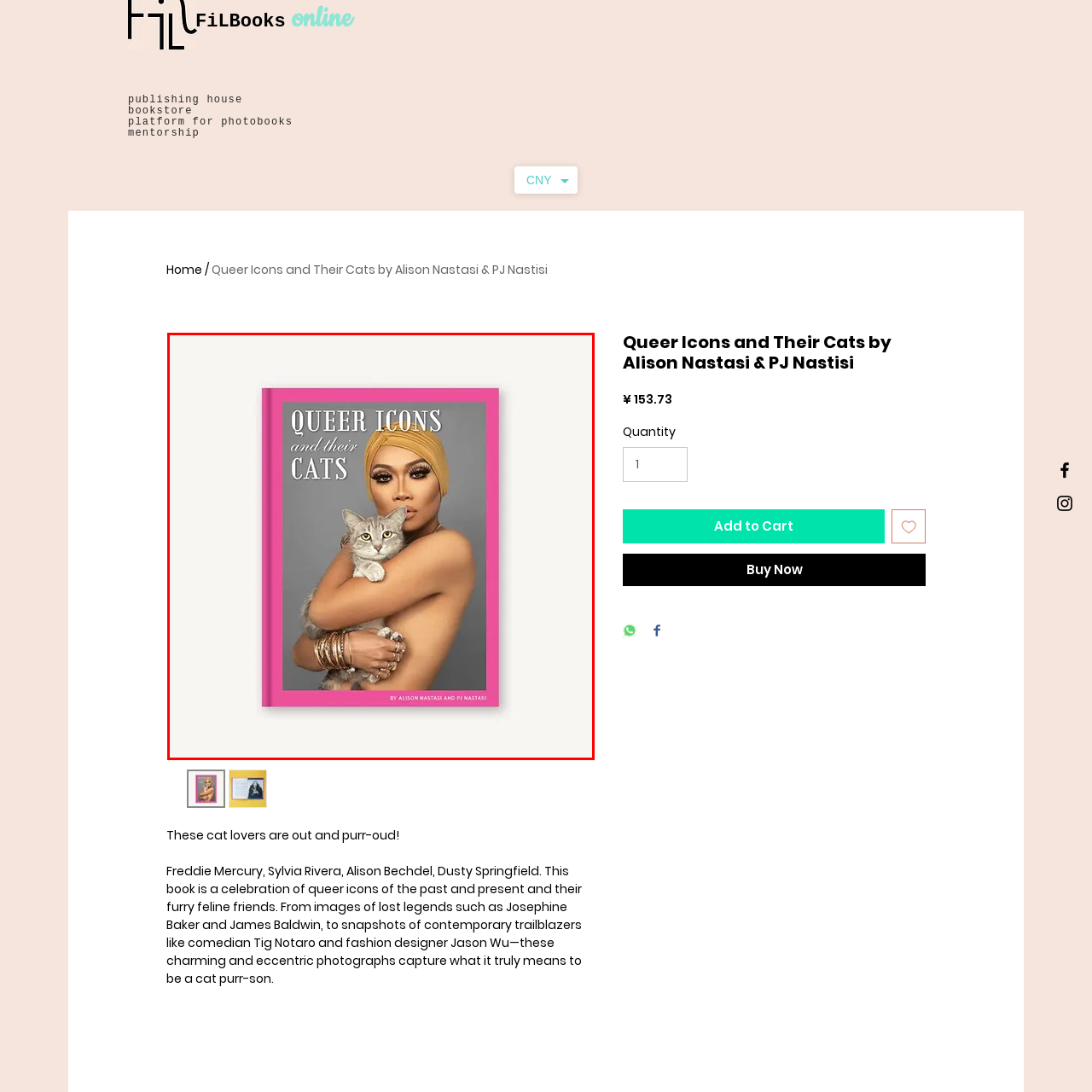Look closely at the image surrounded by the red box, What is the subject in the portrait holding? Give your answer as a single word or phrase.

A cat